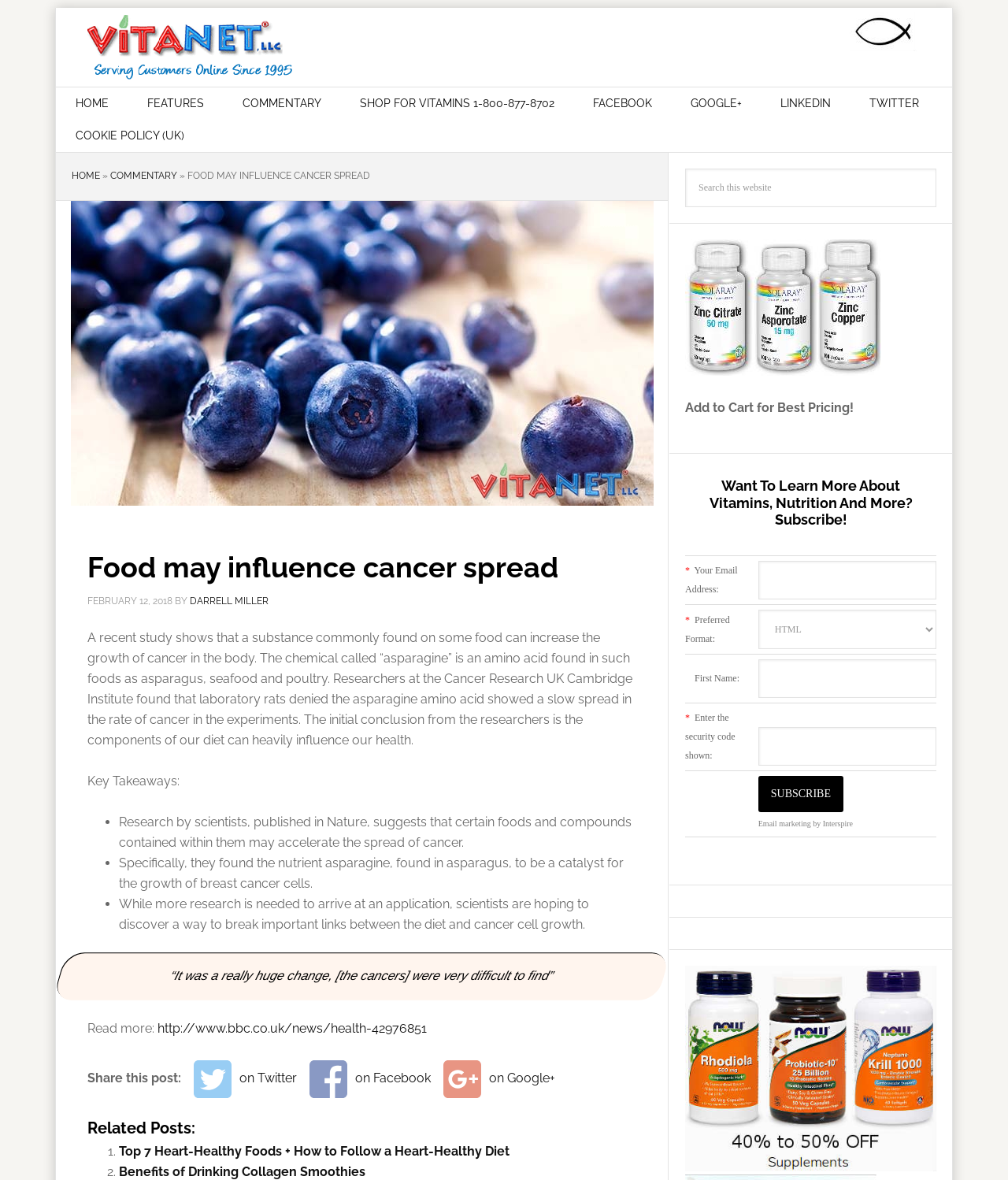Identify the bounding box coordinates for the element you need to click to achieve the following task: "Subscribe to learn more about vitamins and nutrition". Provide the bounding box coordinates as four float numbers between 0 and 1, in the form [left, top, right, bottom].

[0.752, 0.657, 0.837, 0.688]